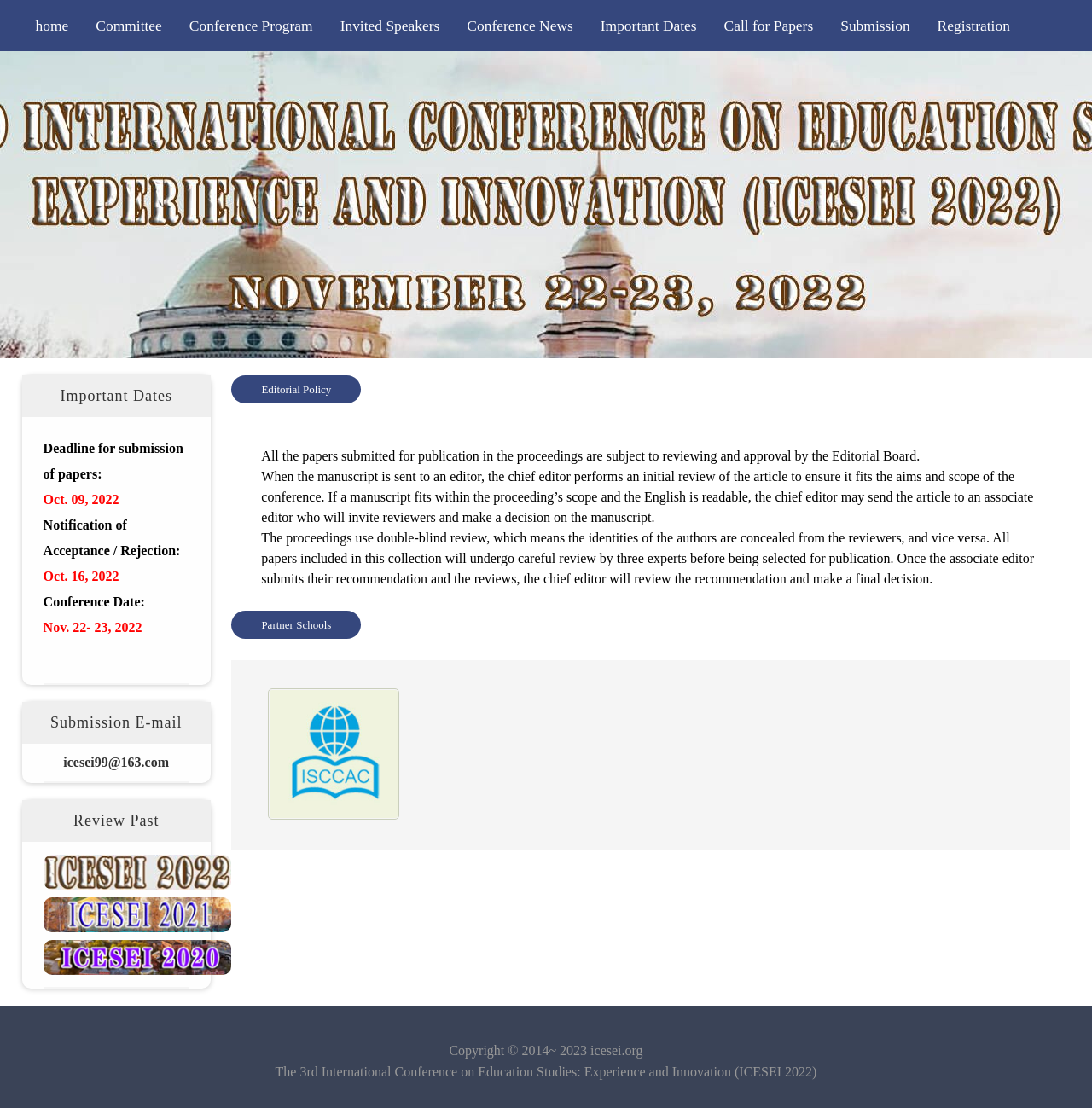What is the deadline for submission of papers?
Provide a concise answer using a single word or phrase based on the image.

Oct. 09, 2022